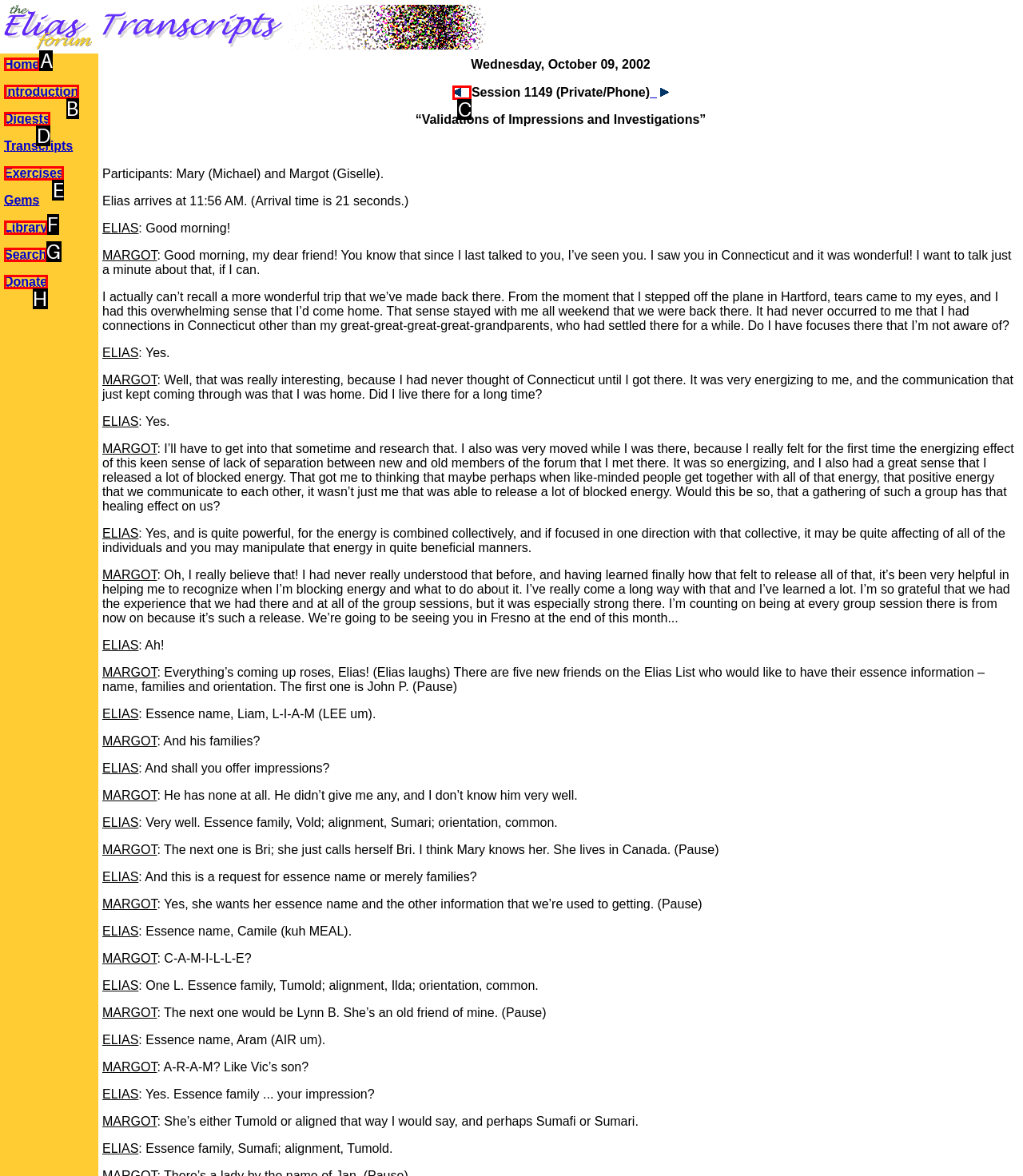Select the appropriate HTML element to click on to finish the task: Click the 'Home' link.
Answer with the letter corresponding to the selected option.

A